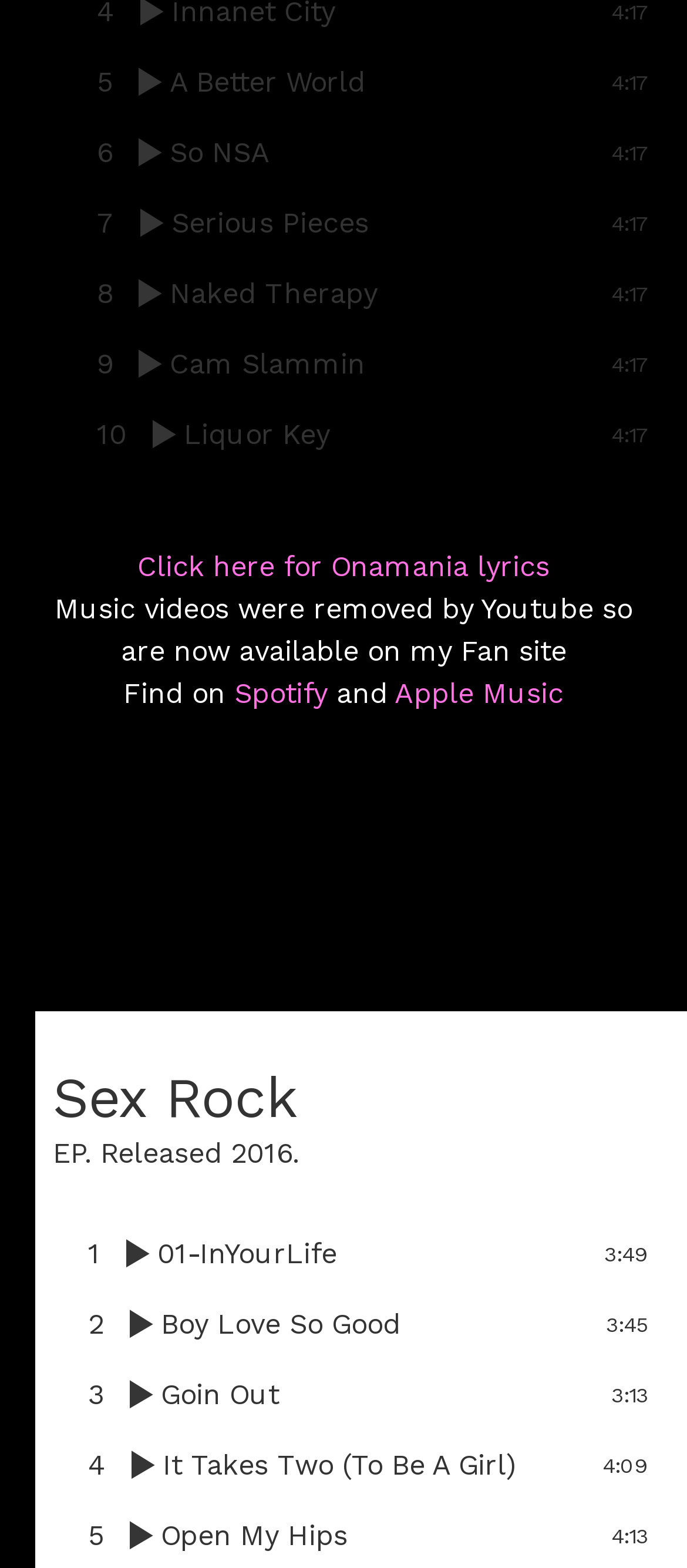Can you determine the bounding box coordinates of the area that needs to be clicked to fulfill the following instruction: "Open Spotify"?

[0.341, 0.431, 0.477, 0.453]